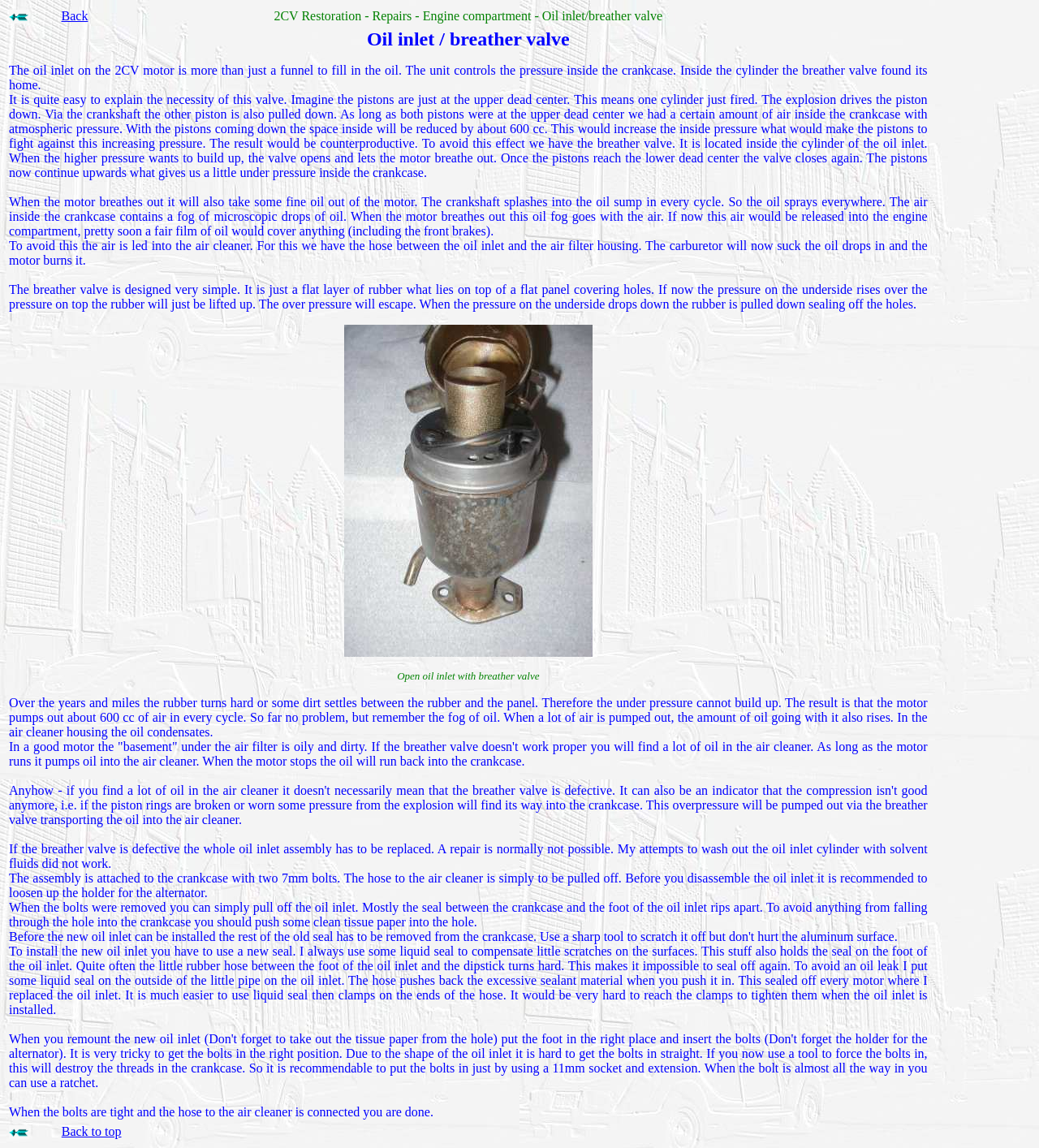What is the purpose of the hose between the oil inlet and the air filter housing?
Look at the webpage screenshot and answer the question with a detailed explanation.

The hose between the oil inlet and the air filter housing is used to lead the air, which contains a fog of microscopic drops of oil, into the air cleaner. The carburetor then sucks the oil drops in and the motor burns it.